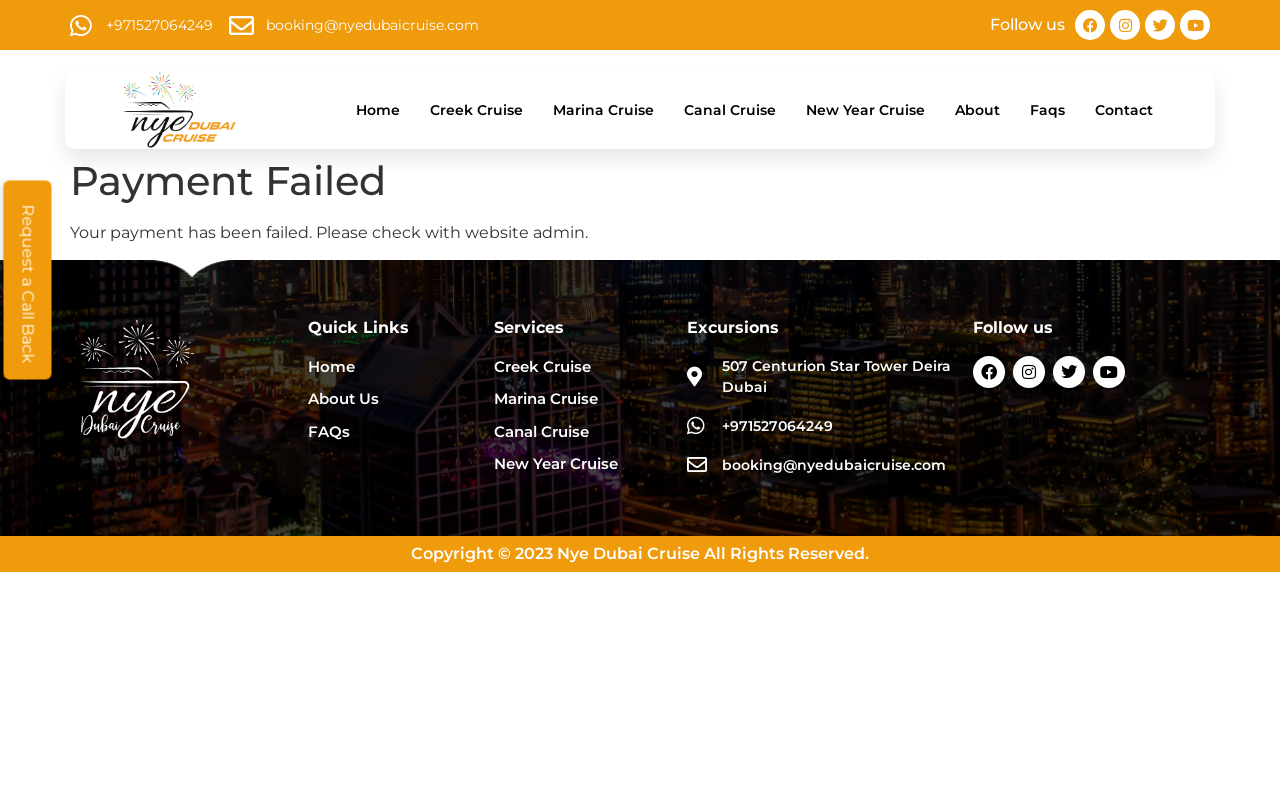Show the bounding box coordinates of the region that should be clicked to follow the instruction: "Contact us through phone number +971527064249."

[0.055, 0.016, 0.167, 0.047]